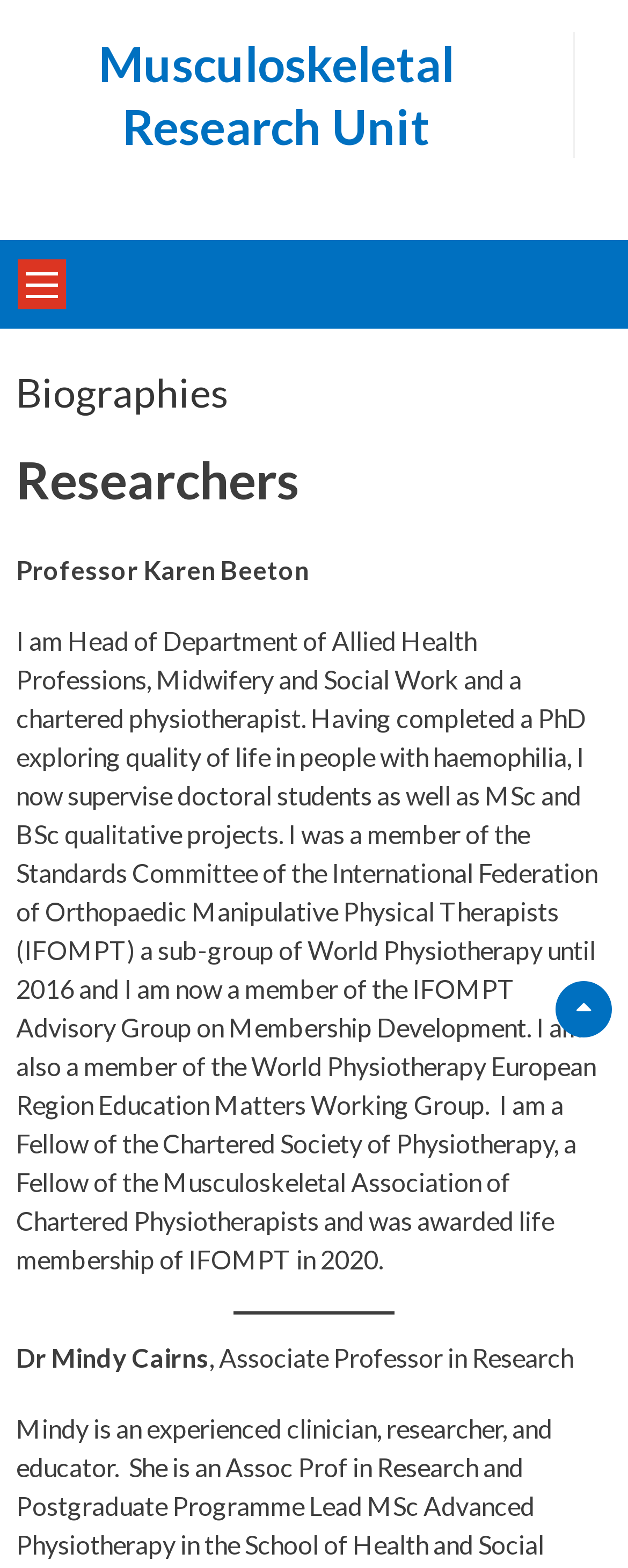What is the profession of Professor Karen Beeton?
Please use the image to deliver a detailed and complete answer.

According to Professor Karen Beeton's biography, she is a chartered physiotherapist.